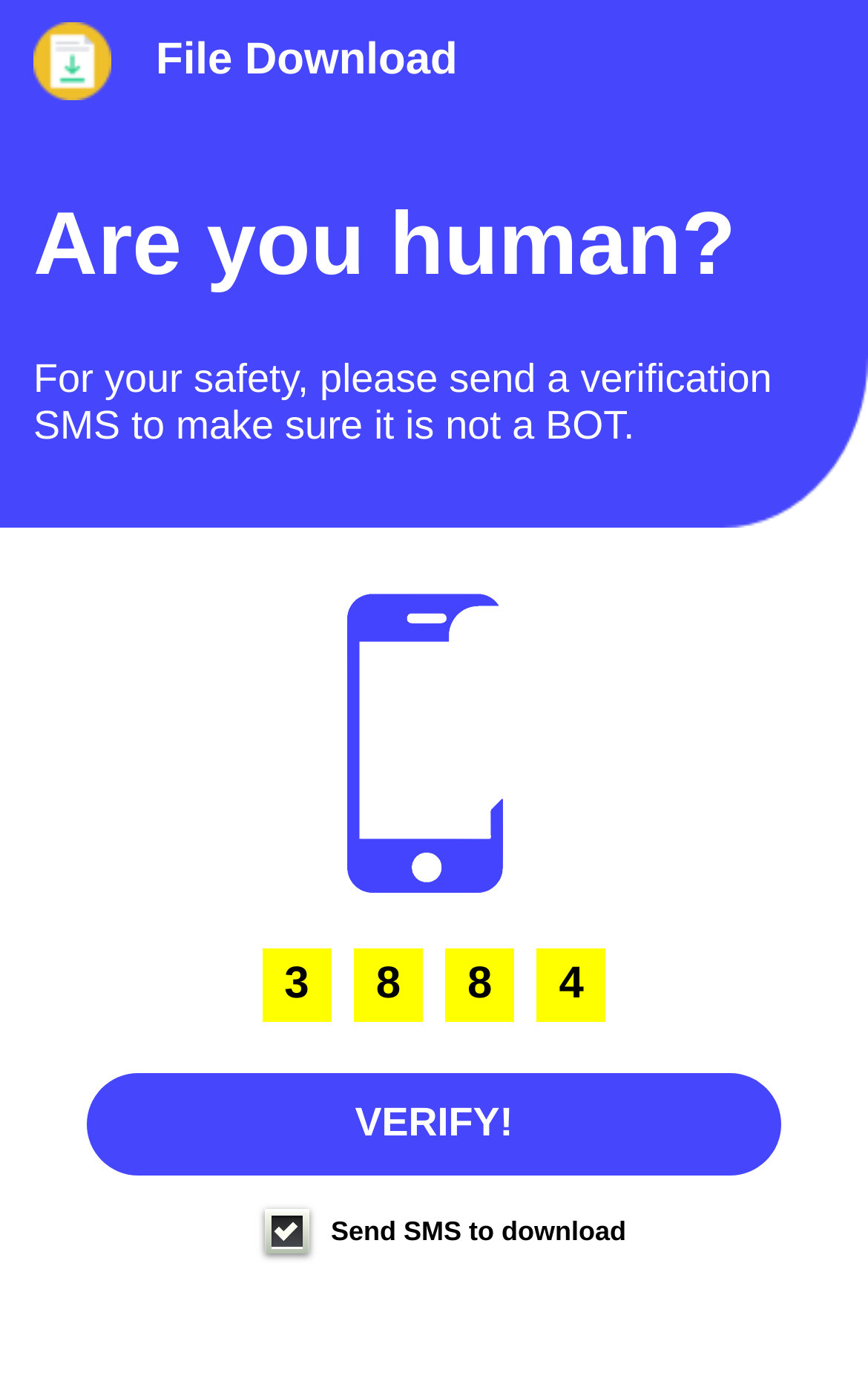From the details in the image, provide a thorough response to the question: How many numbers are displayed for verification?

There are three numbers displayed on the webpage, which are '3', '8', and '4', likely to be used for verification purposes.